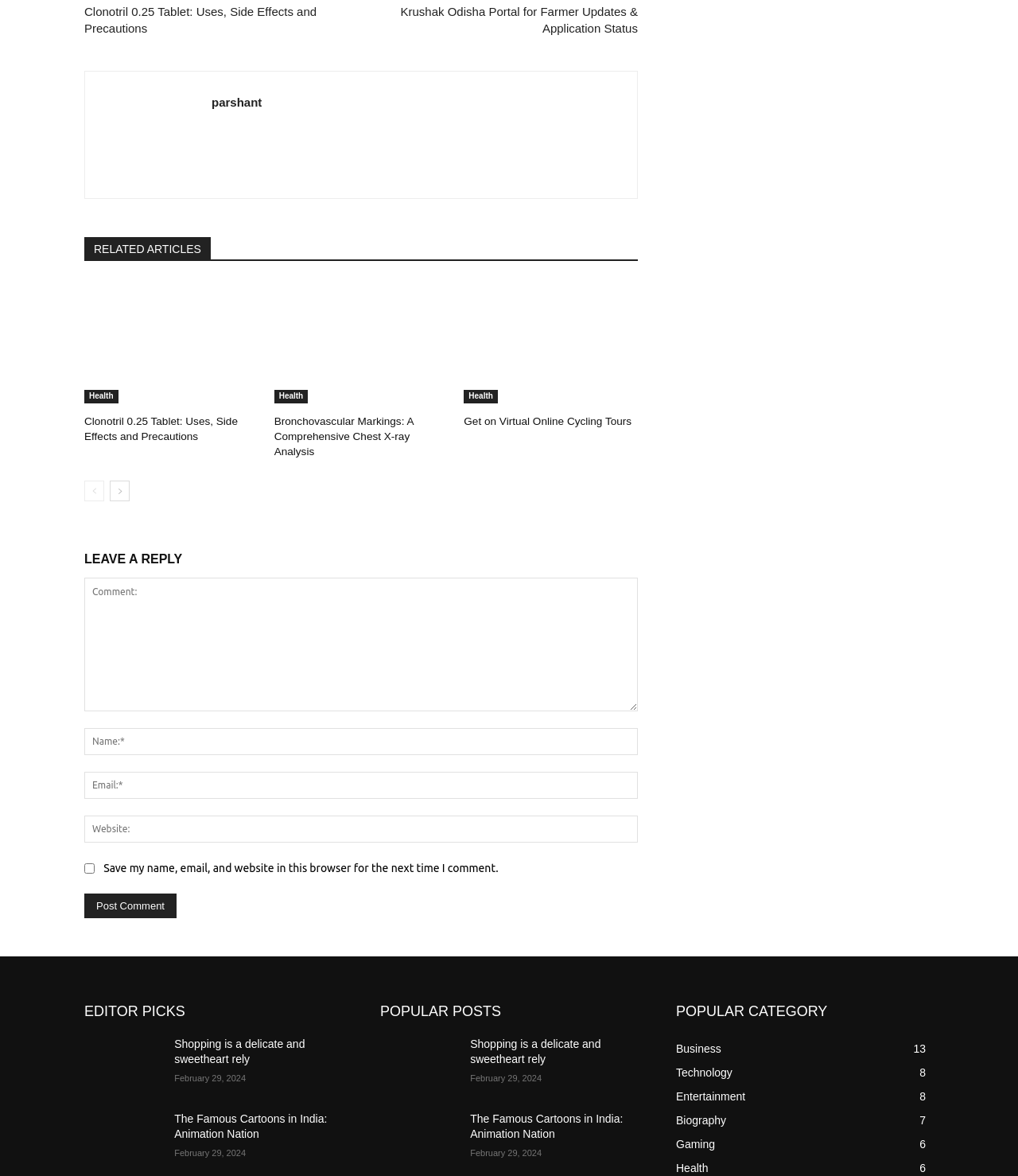What is the date of the latest article?
Using the information presented in the image, please offer a detailed response to the question.

I looked at the timestamps under the 'EDITOR PICKS' and 'POPULAR POSTS' sections, and the latest date mentioned is February 29, 2024.